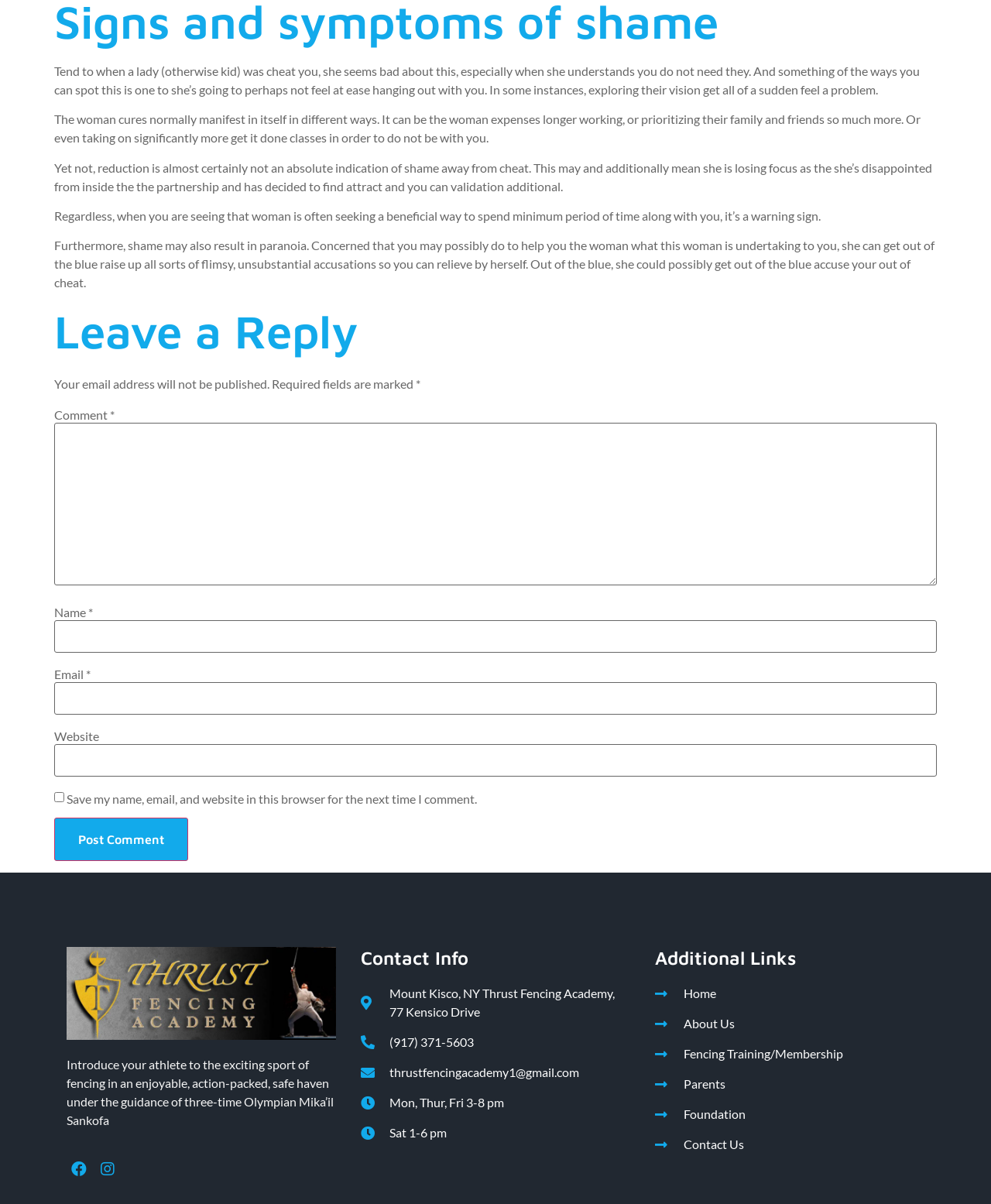Please reply with a single word or brief phrase to the question: 
What is the name of the fencing academy?

Thrust Fencing Academy